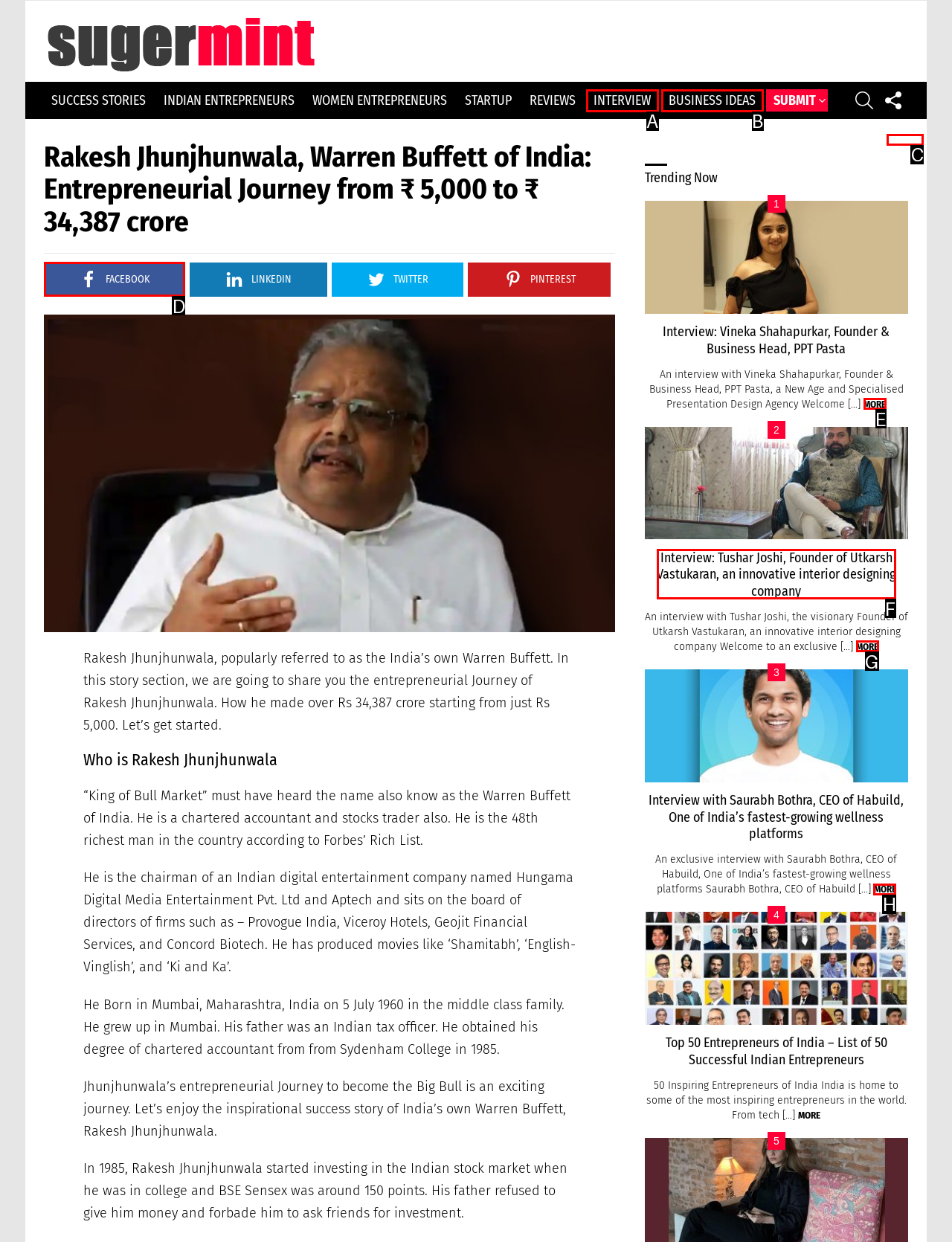Indicate which lettered UI element to click to fulfill the following task: Follow us on Facebook
Provide the letter of the correct option.

C